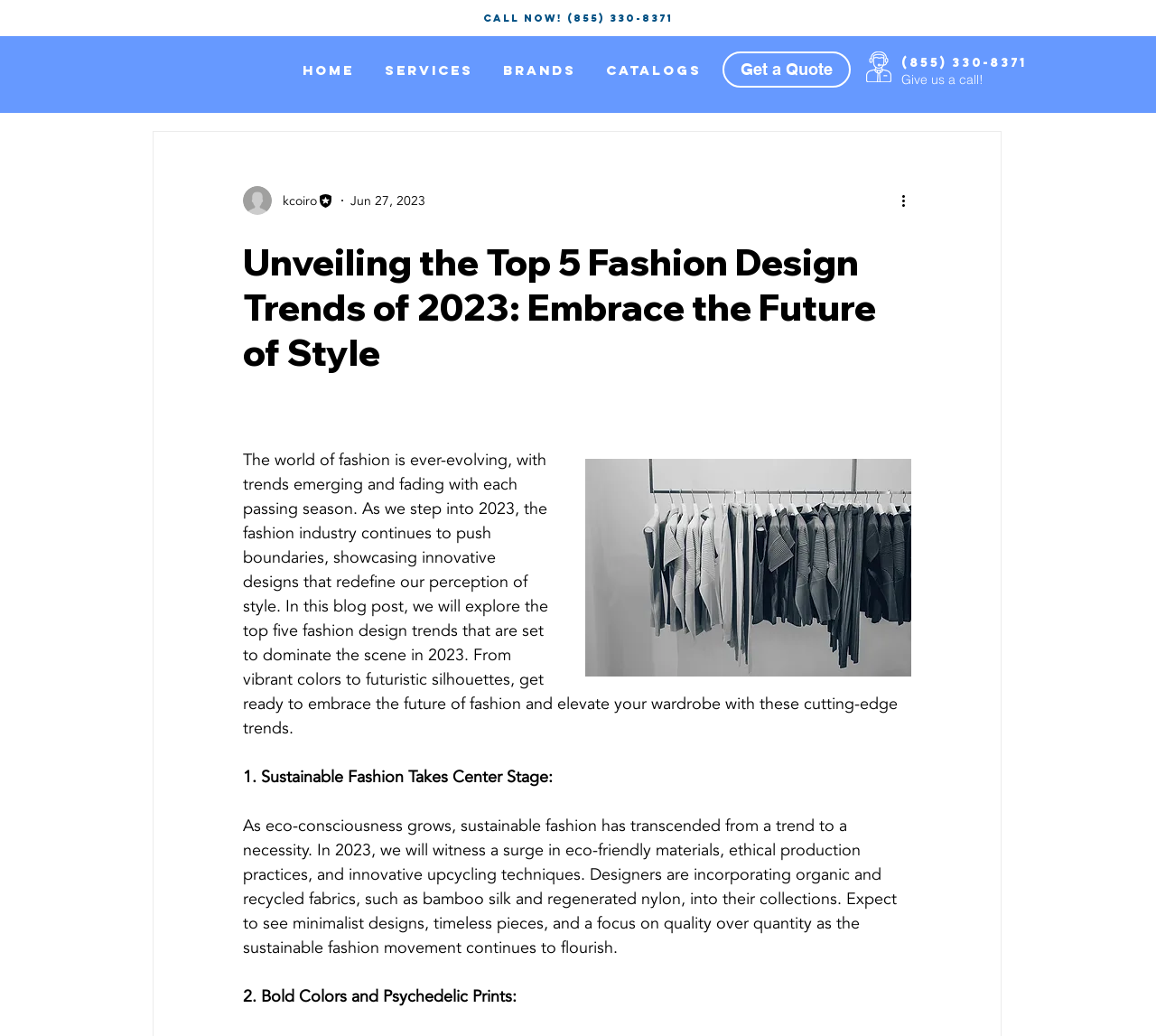Give a one-word or phrase response to the following question: How many links are in the navigation?

4